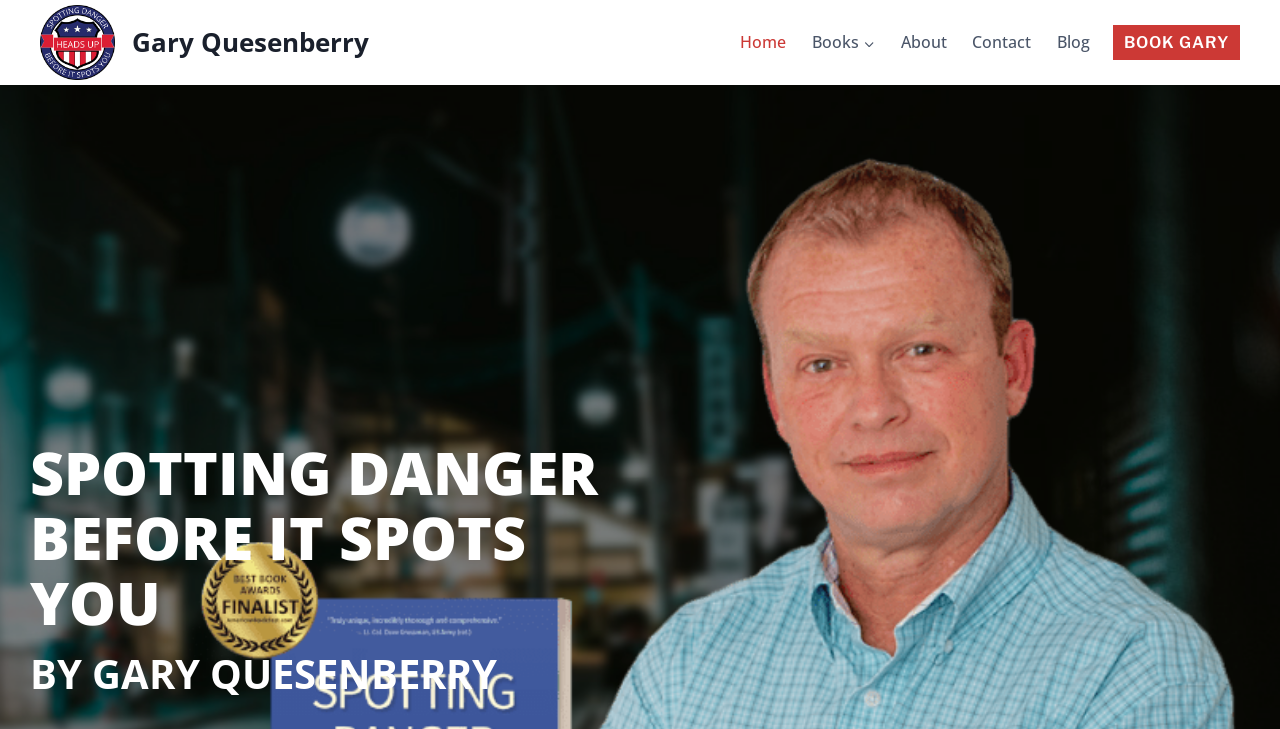Based on the image, provide a detailed response to the question:
What is the name of the author?

I found the answer by looking at the navigation links and the image description, which both mention 'Gary Quesenberry'. Additionally, the heading 'BY GARY QUESENBERRY' confirms that Gary Quesenberry is the author.